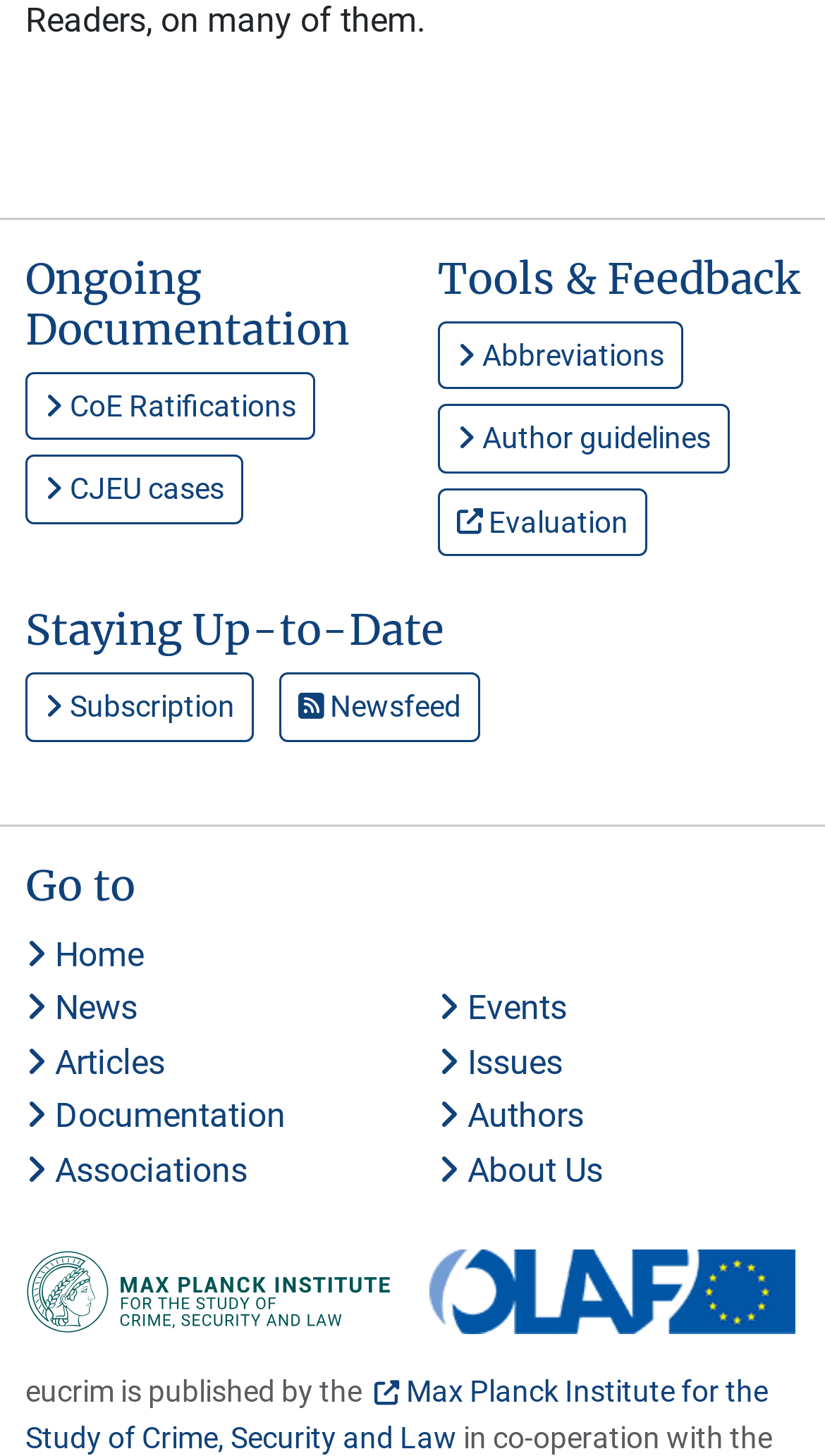How many links are under 'Ongoing Documentation'?
Answer the question with as much detail as possible.

I counted the links under the 'Ongoing Documentation' heading, which are 'CoE Ratifications' and 'CJEU cases', so there are 2 links.